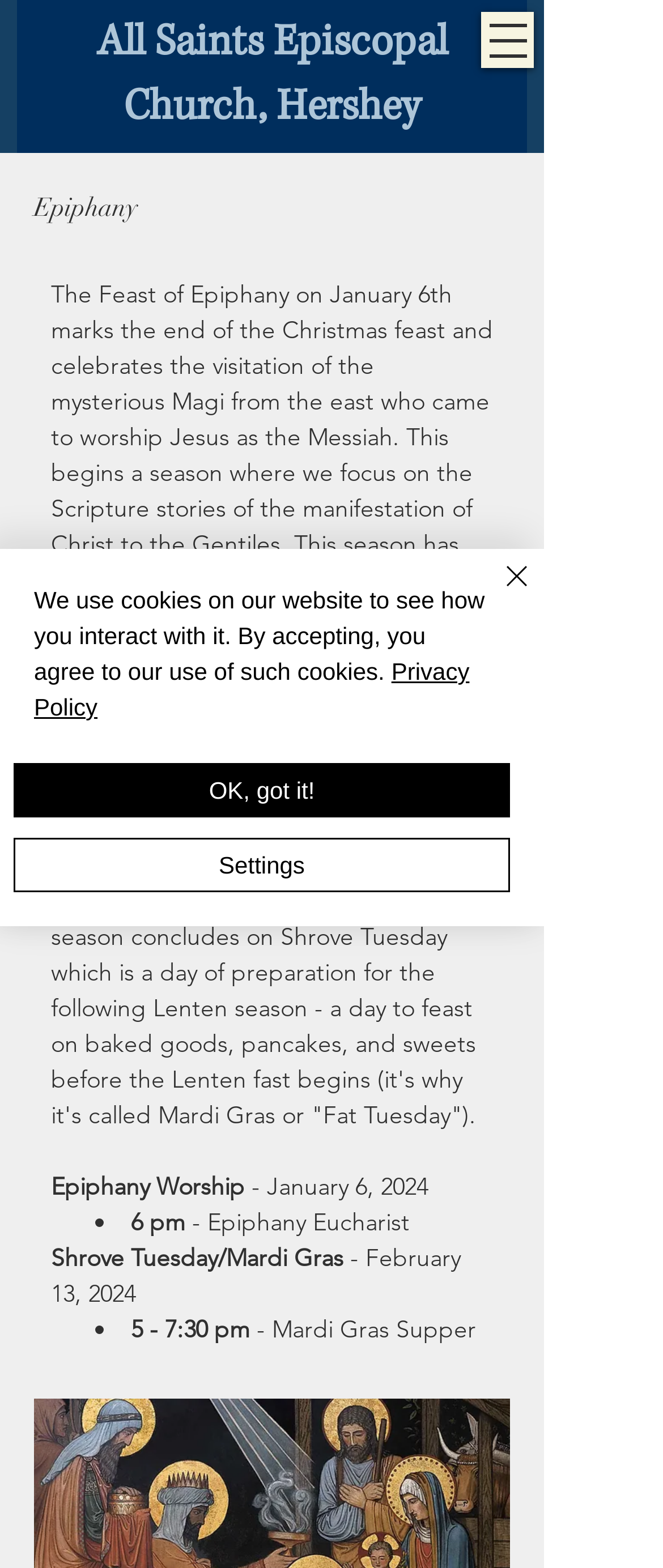Locate the bounding box coordinates of the area that needs to be clicked to fulfill the following instruction: "Follow on Facebook". The coordinates should be in the format of four float numbers between 0 and 1, namely [left, top, right, bottom].

[0.164, 0.54, 0.328, 0.591]